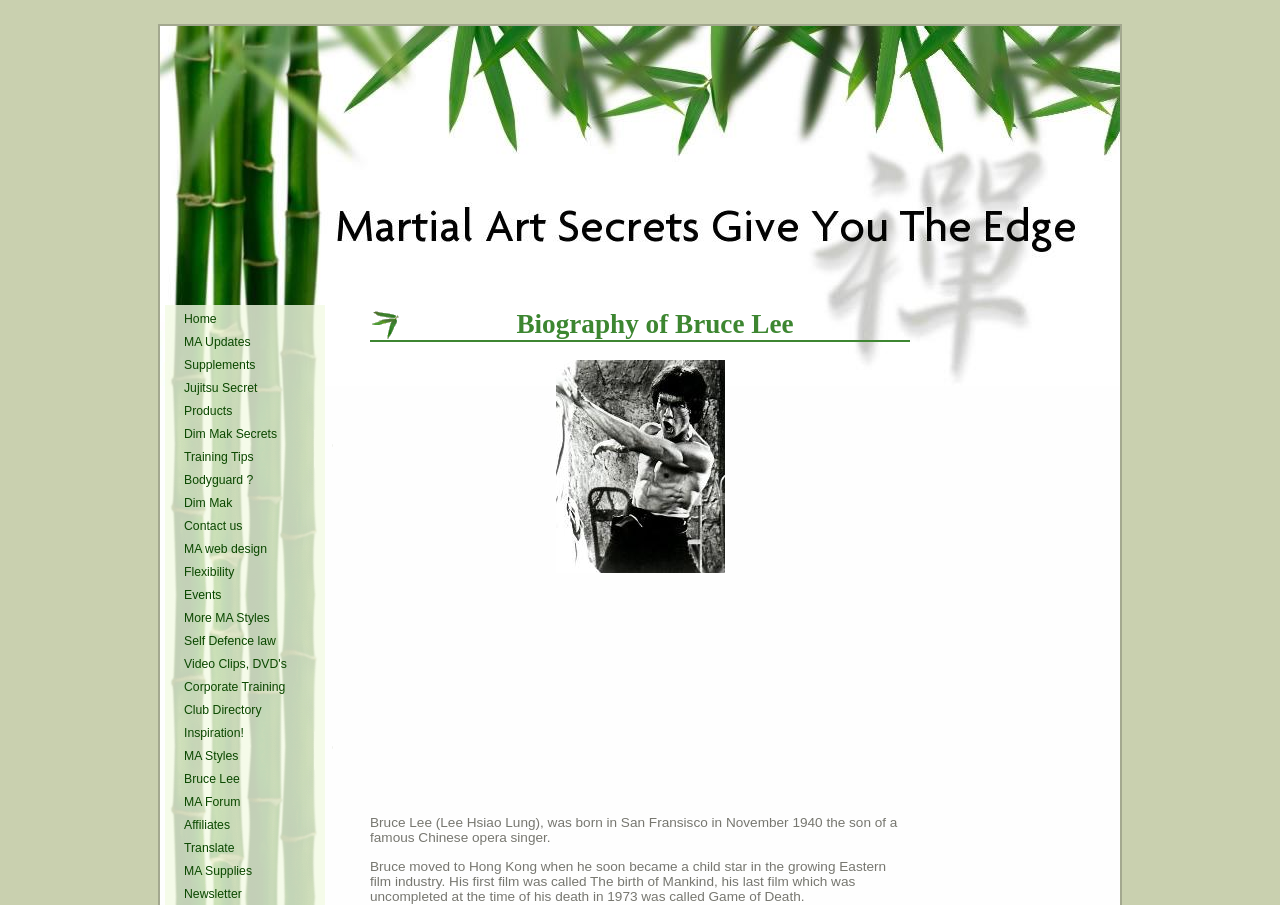Identify the bounding box coordinates of the section that should be clicked to achieve the task described: "Click on the 'Home' link".

[0.141, 0.341, 0.246, 0.364]